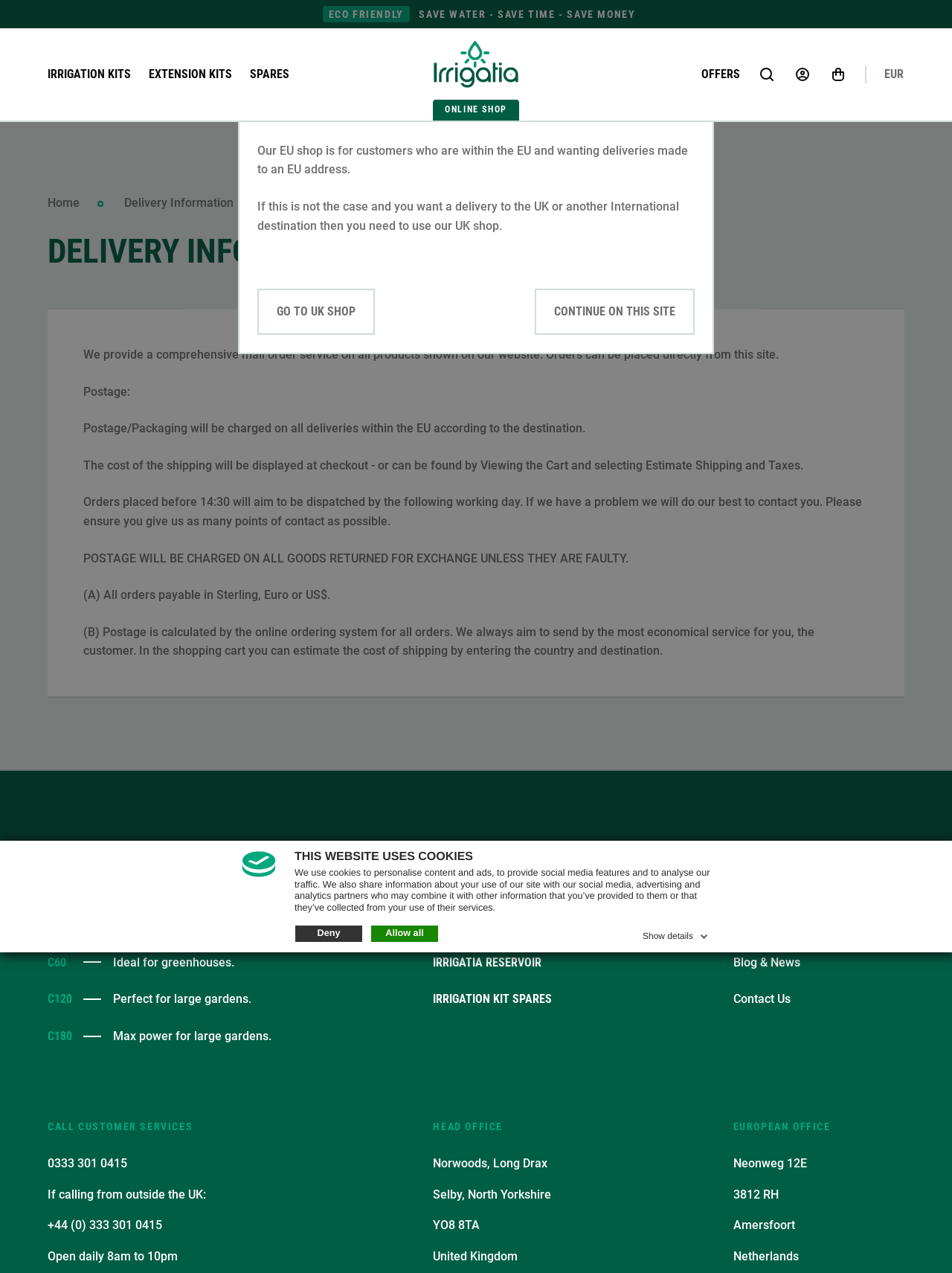Provide the bounding box coordinates for the area that should be clicked to complete the instruction: "Contact customer services".

[0.05, 0.908, 0.134, 0.919]